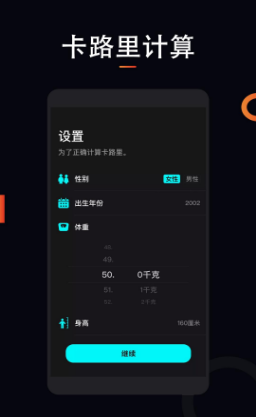Illustrate the image with a detailed caption.

The image displays the interface of a running app designed for tracking and enhancing the running experience. The screen prominently features a settings page titled "卡路里计算" (Calorie Calculation), emphasizing user customization for better activity monitoring.

It includes various input fields:

1. **性别 (Gender)**: Allowing users to choose their gender, with options indicated.
2. **出生年份 (Year of Birth)**: A dropdown box set to 2002, suggesting the app is tailored for younger users or those who wish to customize age-specific settings.
3. **体重 (Weight)**: Users can input their weight, with a current placeholder reading "50" and an accompanying field for additional measurement in "千克" (kilograms).
4. **身高 (Height)**: Another input field available for users to enter their height, with a default value of "160" cm.

The interface is user-friendly and designed to facilitate a seamless experience for athletes. A prominent button labeled "继续" (Continue) is positioned at the bottom, prompting users to save their settings or proceed with the usage of the app. The sleek design, combined with a dark background and vibrant accents, enhances readability and user engagement, making it an effective tool for runners looking to optimize their routines.